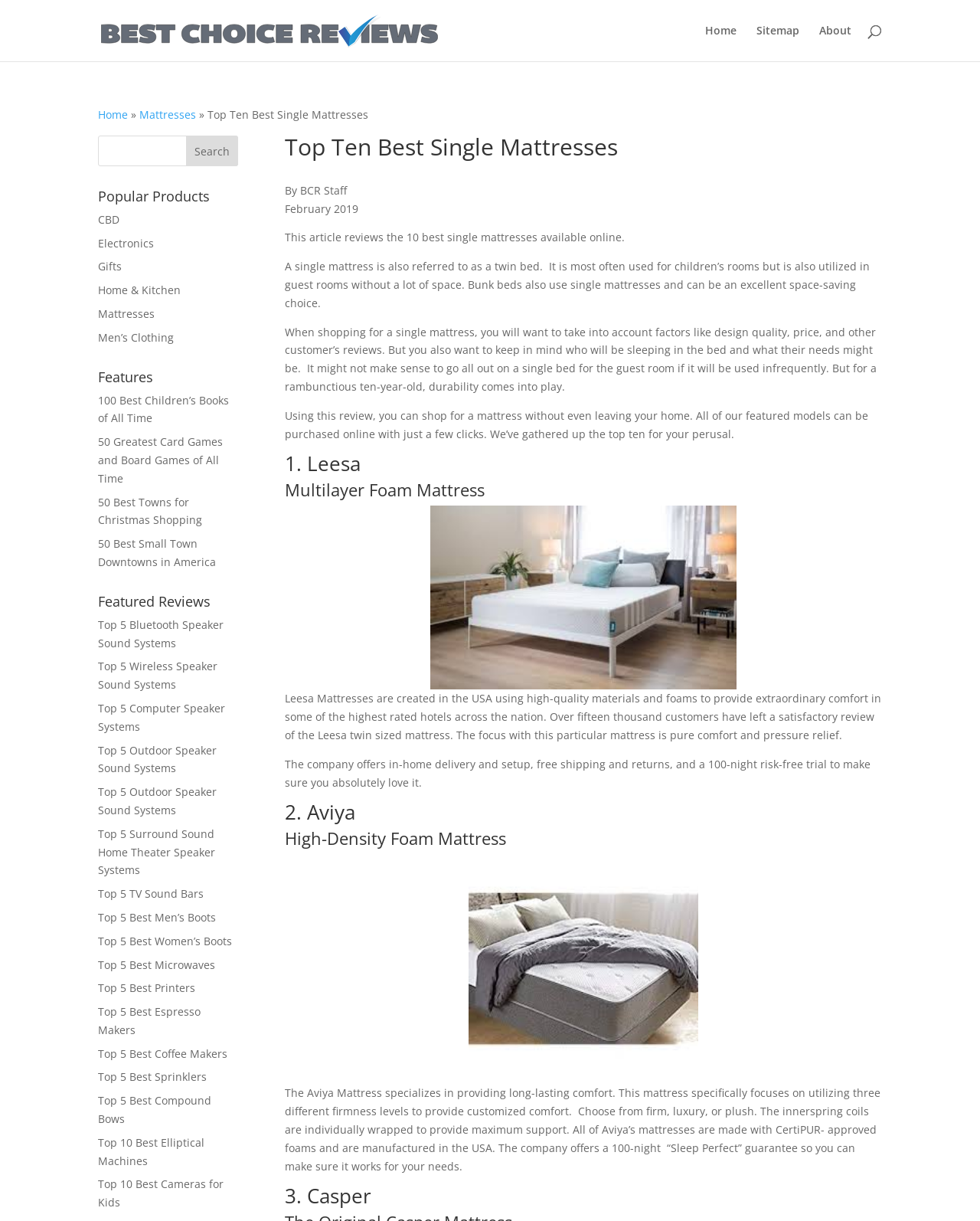Determine the bounding box coordinates of the element's region needed to click to follow the instruction: "Explore popular products". Provide these coordinates as four float numbers between 0 and 1, formatted as [left, top, right, bottom].

[0.1, 0.155, 0.243, 0.172]